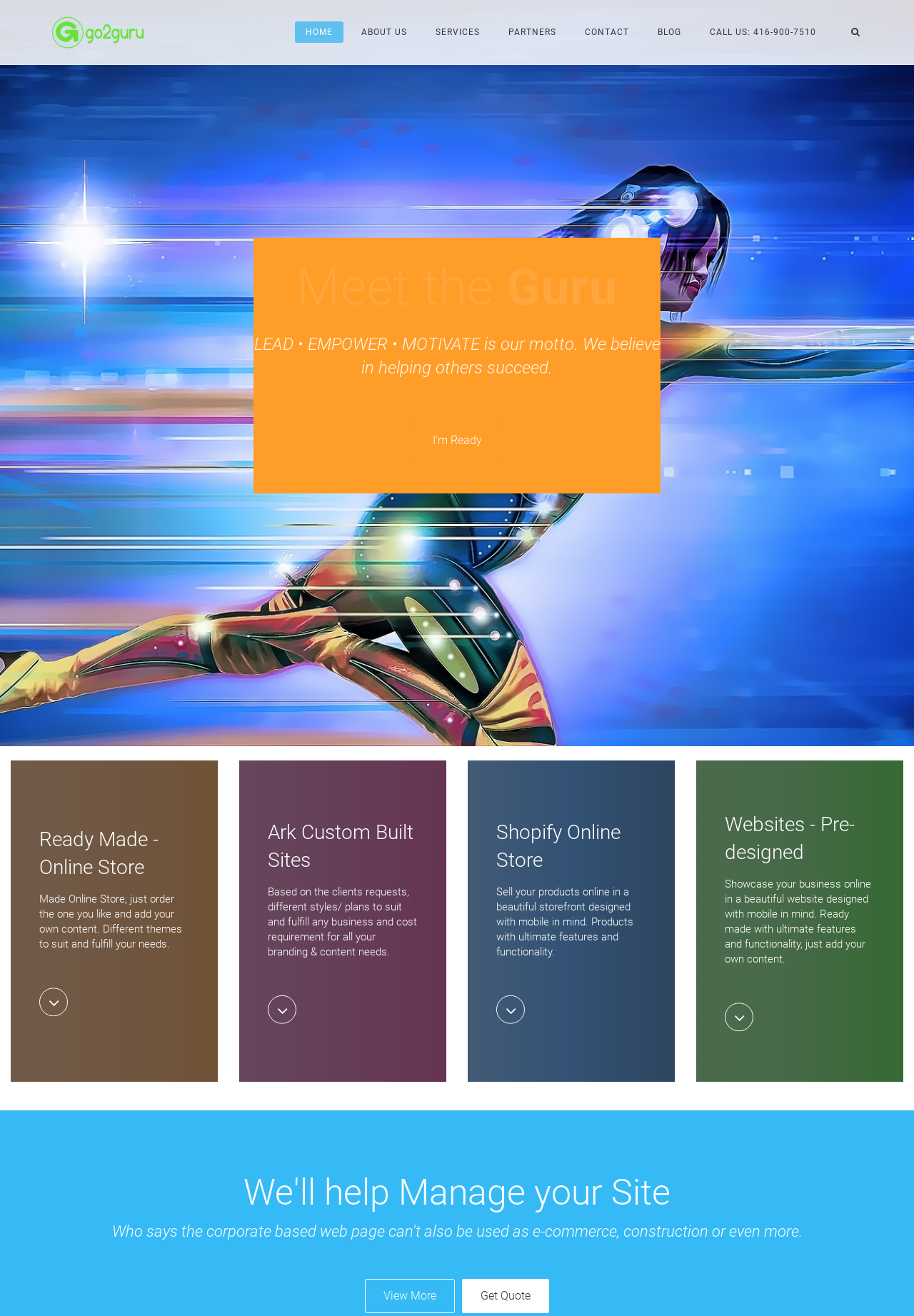Please indicate the bounding box coordinates for the clickable area to complete the following task: "Contact via email". The coordinates should be specified as four float numbers between 0 and 1, i.e., [left, top, right, bottom].

None